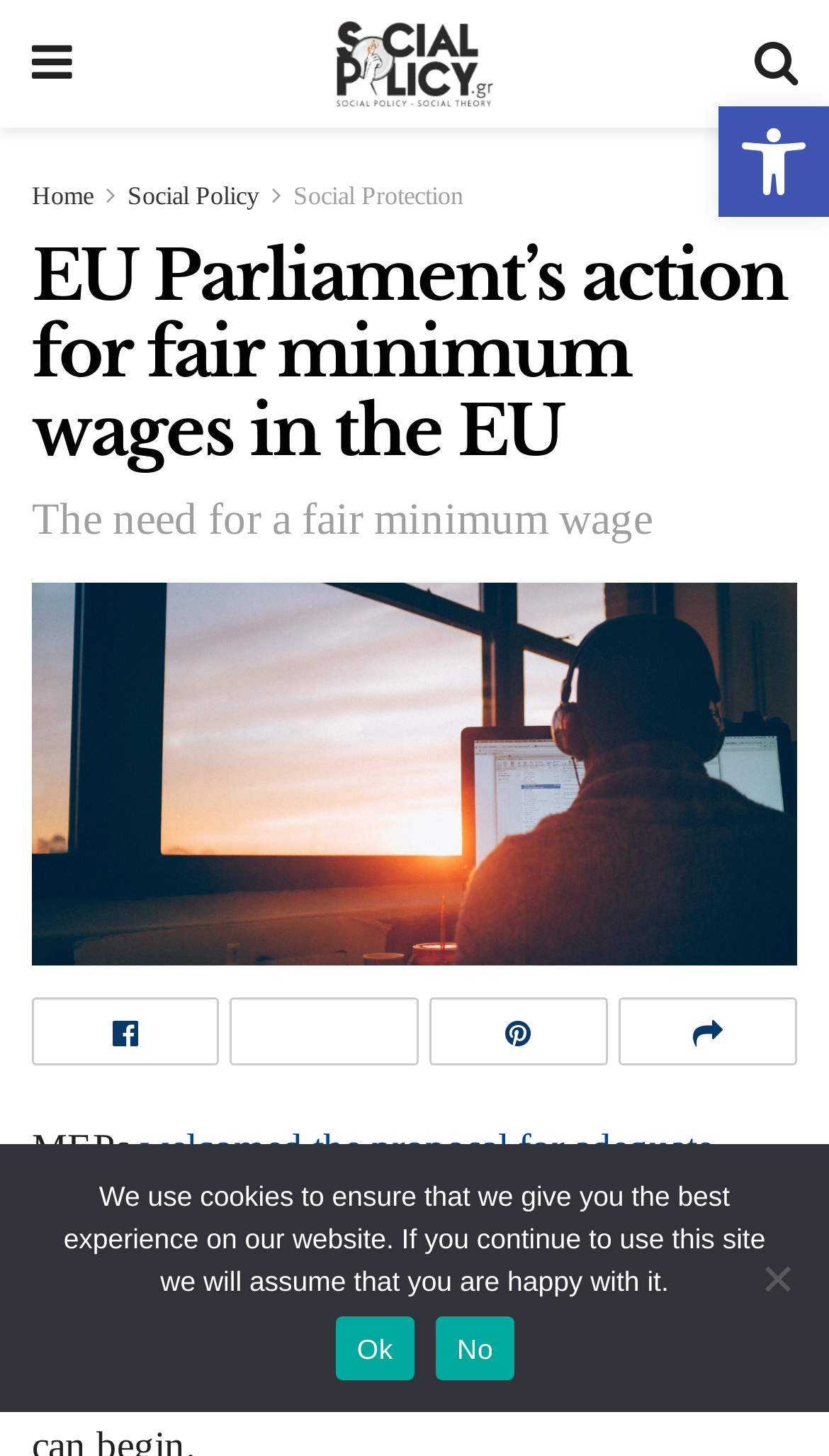How many links are below the second heading?
Give a one-word or short-phrase answer derived from the screenshot.

4